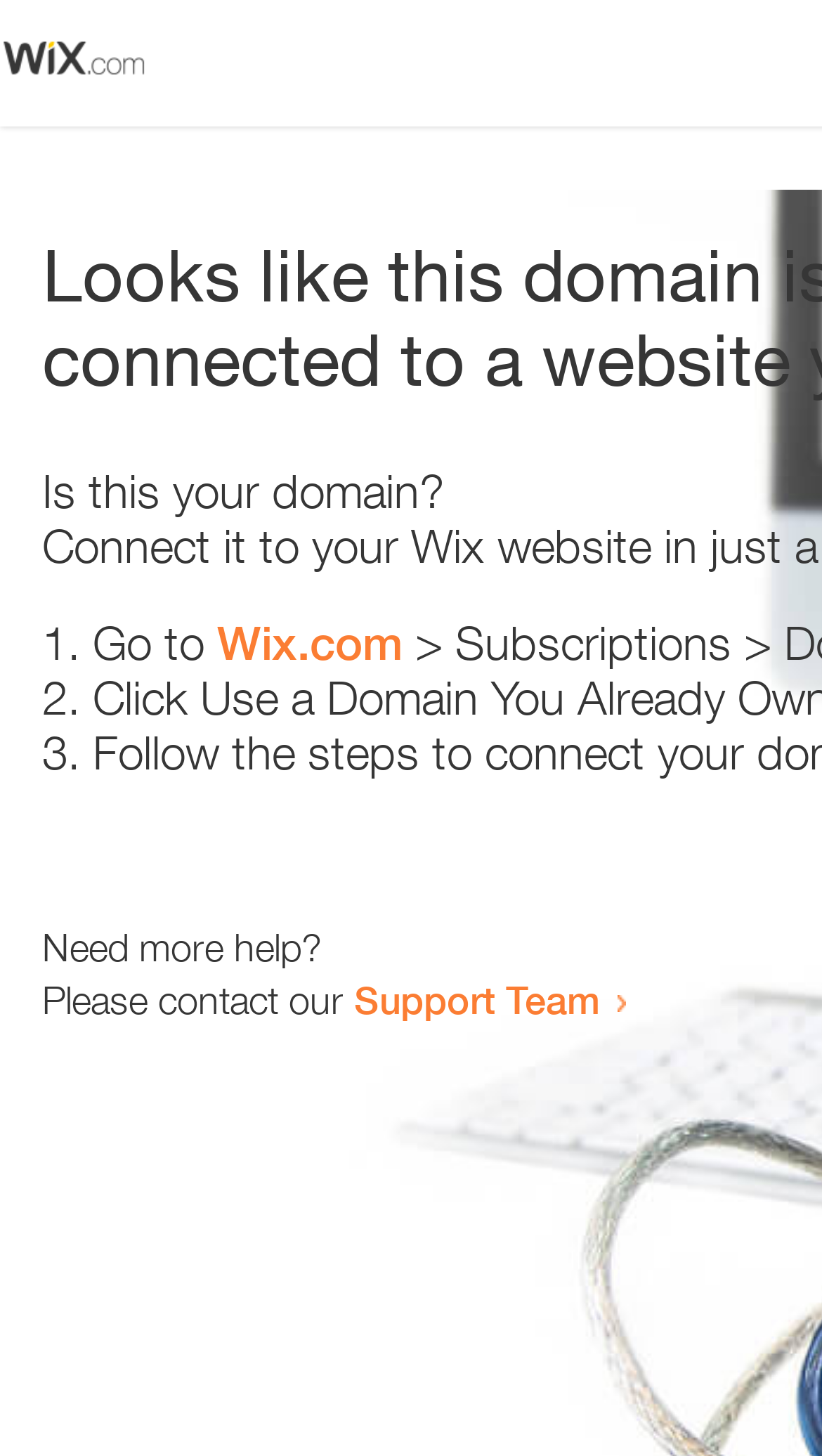Locate the bounding box for the described UI element: "Support Team". Ensure the coordinates are four float numbers between 0 and 1, formatted as [left, top, right, bottom].

[0.431, 0.67, 0.731, 0.702]